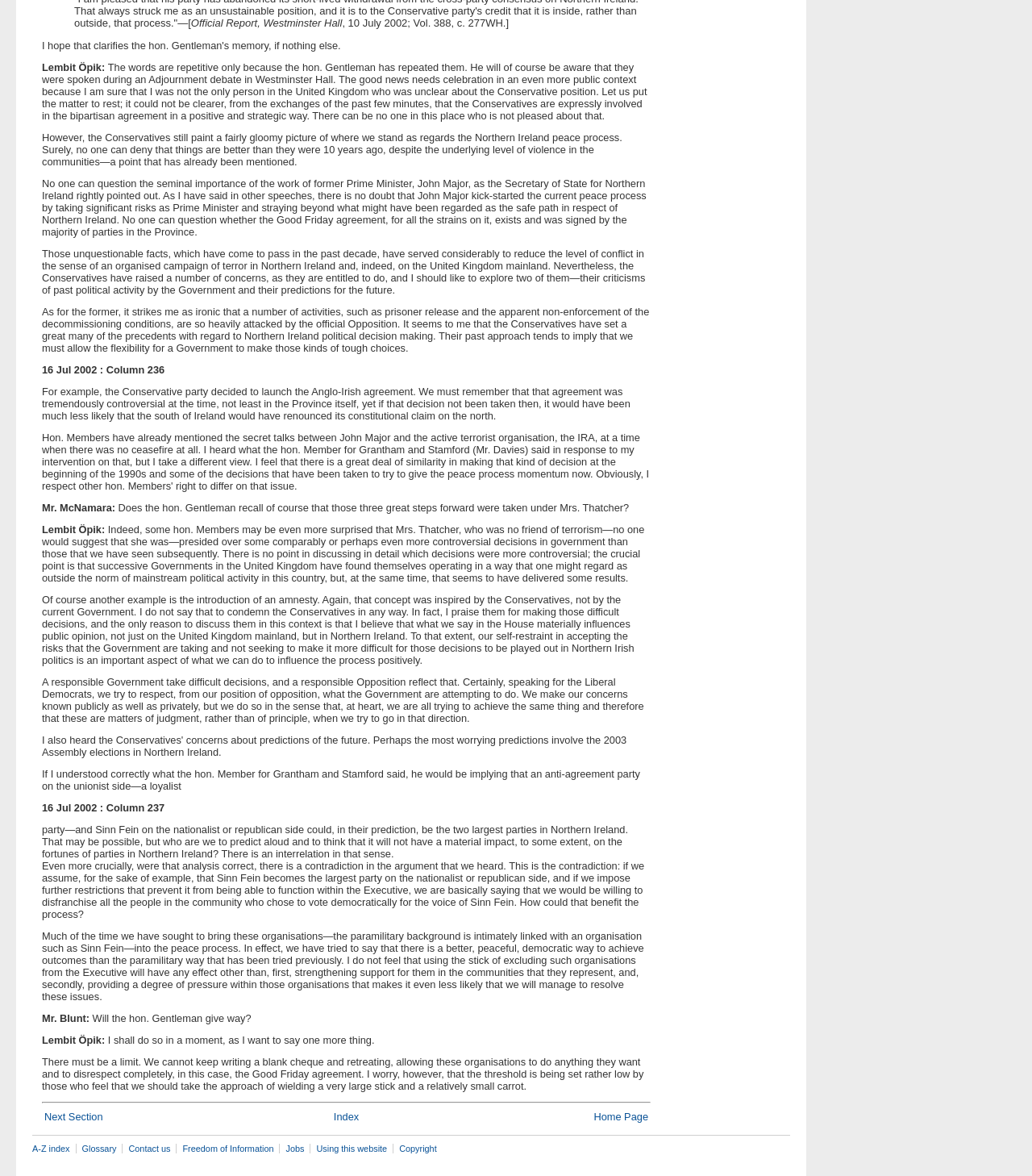Identify the bounding box coordinates for the UI element that matches this description: "A-Z index".

[0.031, 0.973, 0.073, 0.981]